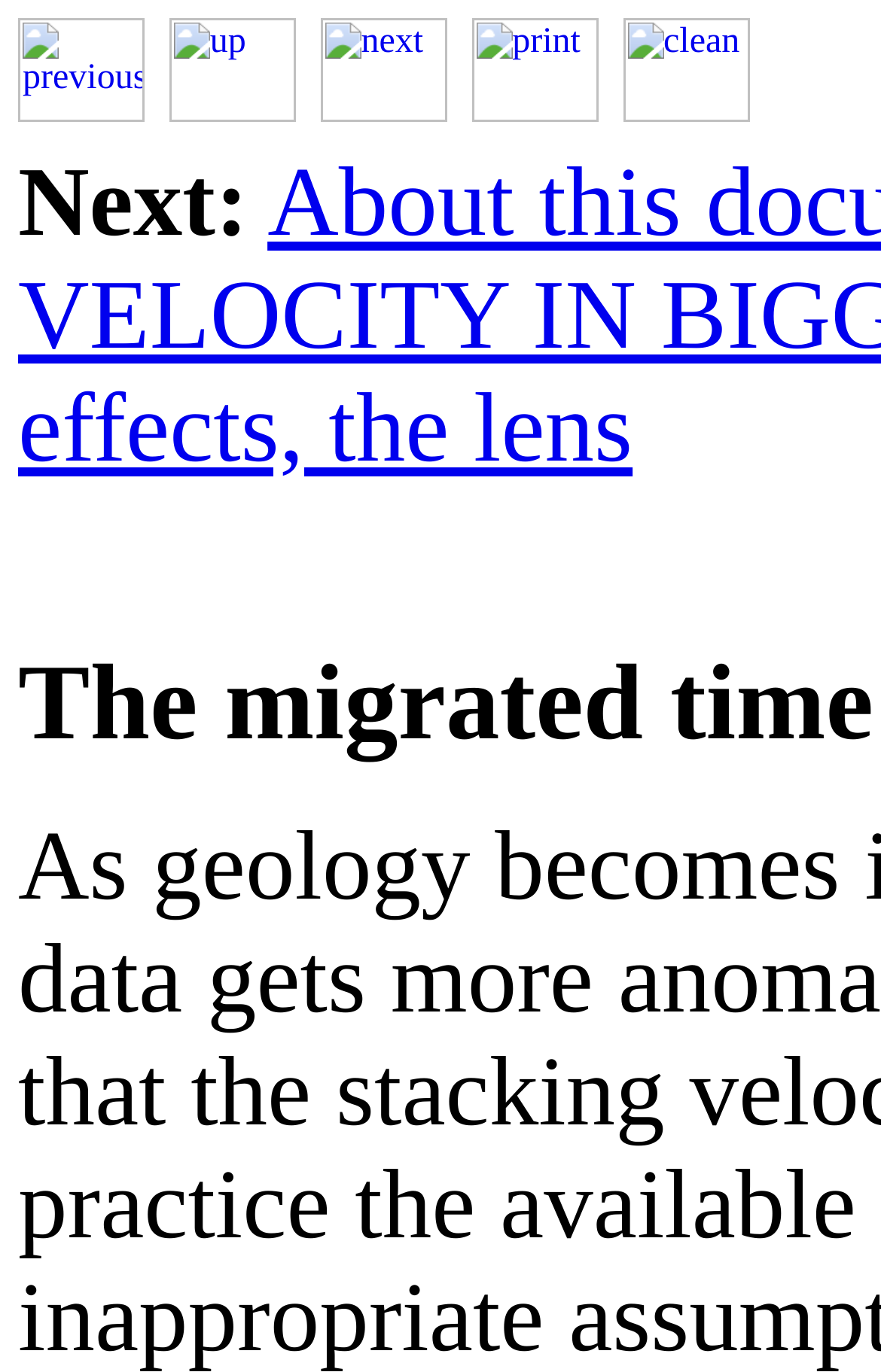Illustrate the webpage with a detailed description.

The webpage has a navigation section at the top, which takes up about a quarter of the screen width. This section contains four links, each accompanied by an icon, arranged horizontally from left to right. The links are labeled "previous", "up", "next", and "print", respectively, and each icon is positioned above its corresponding link. 

To the right of the "next" link, there is a label "Next:" in a static text element. 

The webpage also has a "clean" link with an icon, positioned to the right of the navigation section.